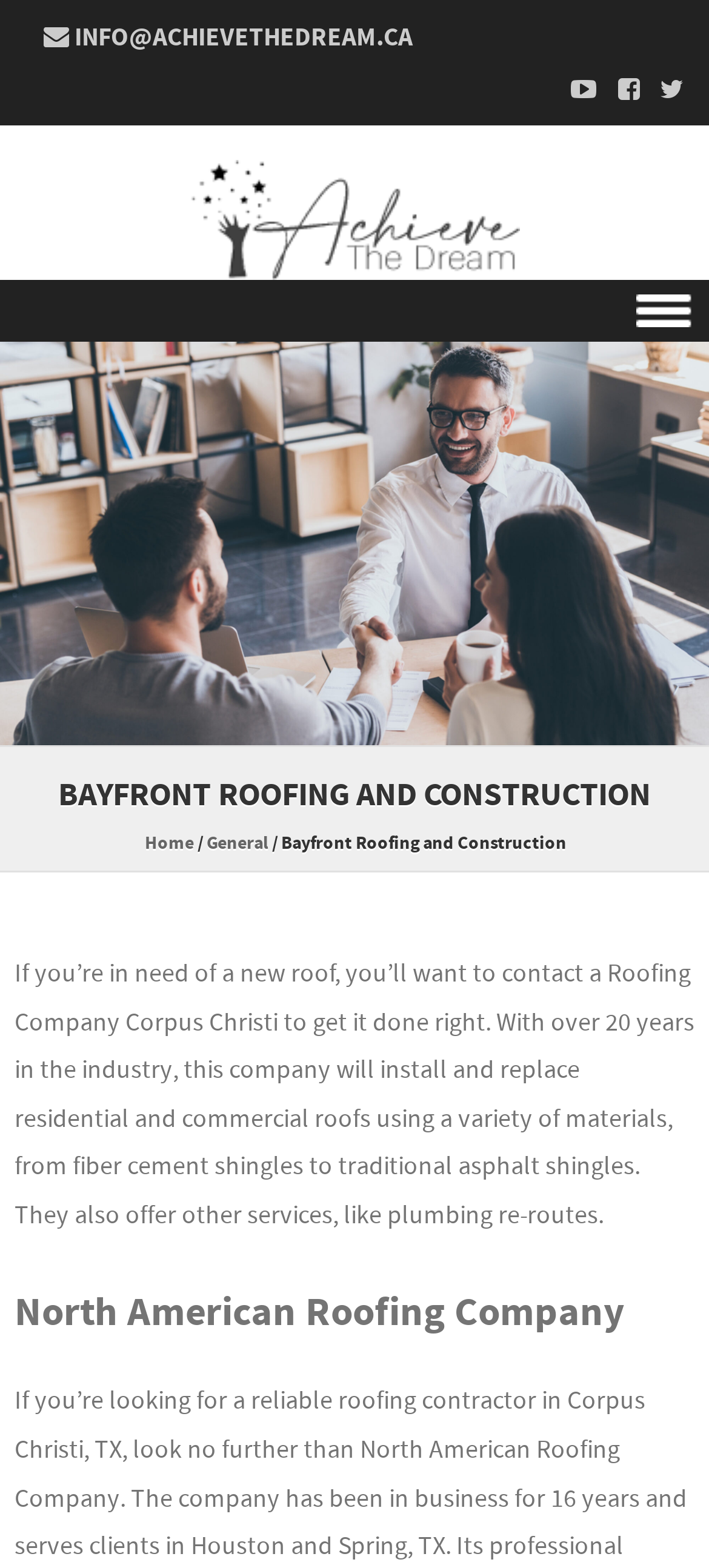What type of services does the company offer?
Relying on the image, give a concise answer in one word or a brief phrase.

Roofing and plumbing